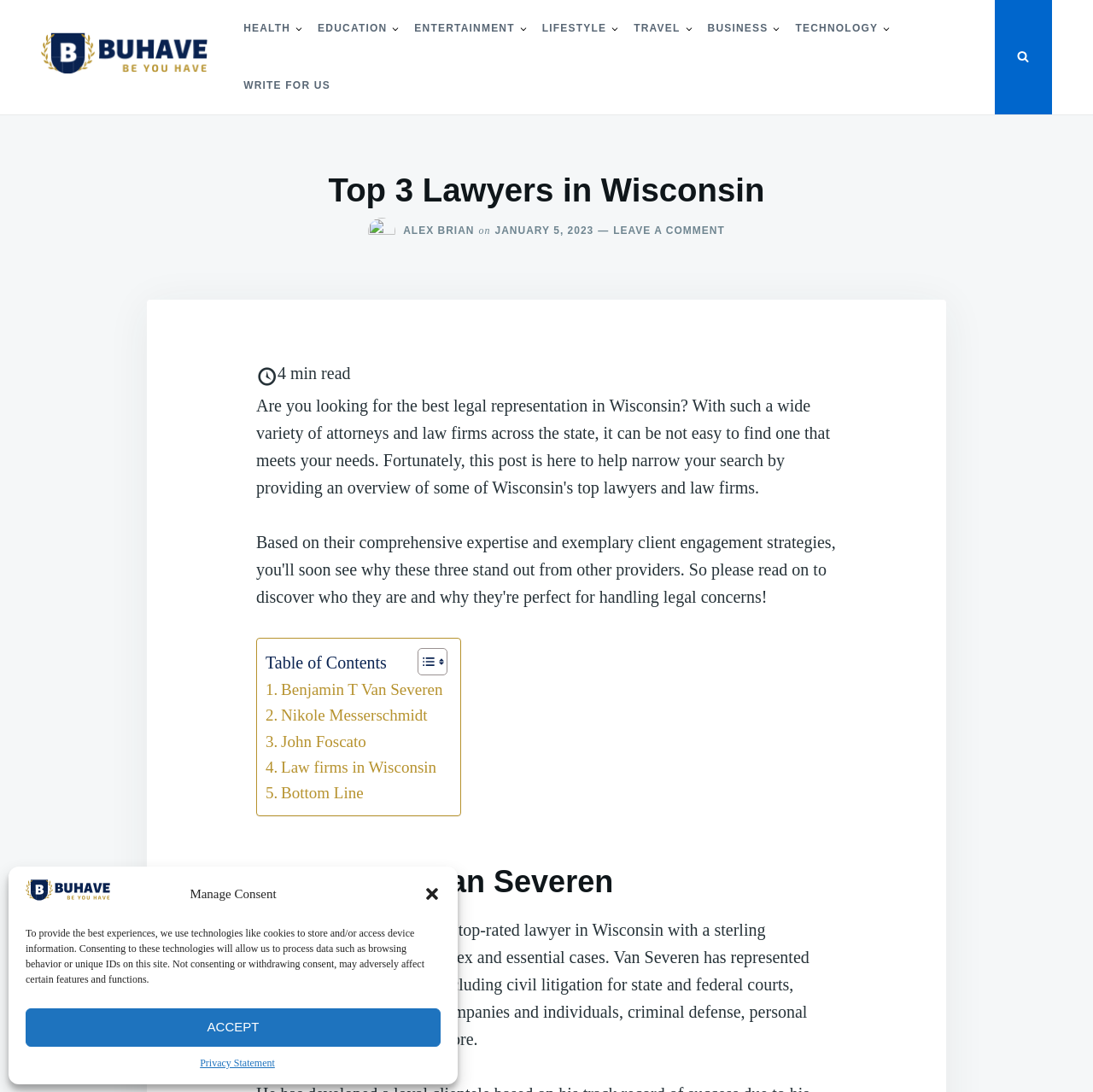Please identify the bounding box coordinates for the region that you need to click to follow this instruction: "Search for something".

[0.075, 0.0, 0.925, 0.044]